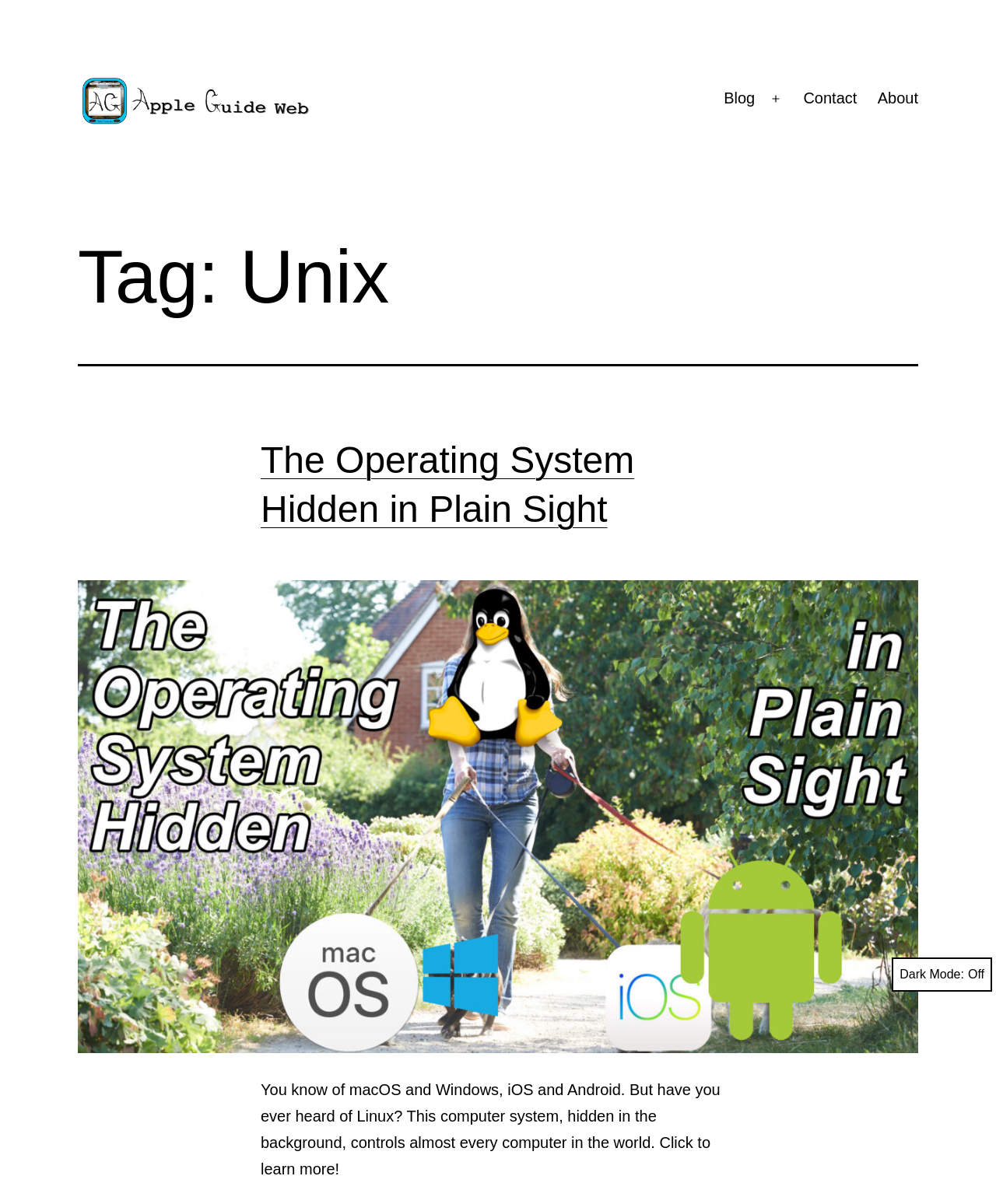What is the author trying to convey in the introductory text?
Please ensure your answer to the question is detailed and covers all necessary aspects.

The introductory text mentions that Linux is a computer system hidden in the background, controlling almost every computer in the world, implying that the author wants to convey the importance and significance of Linux.